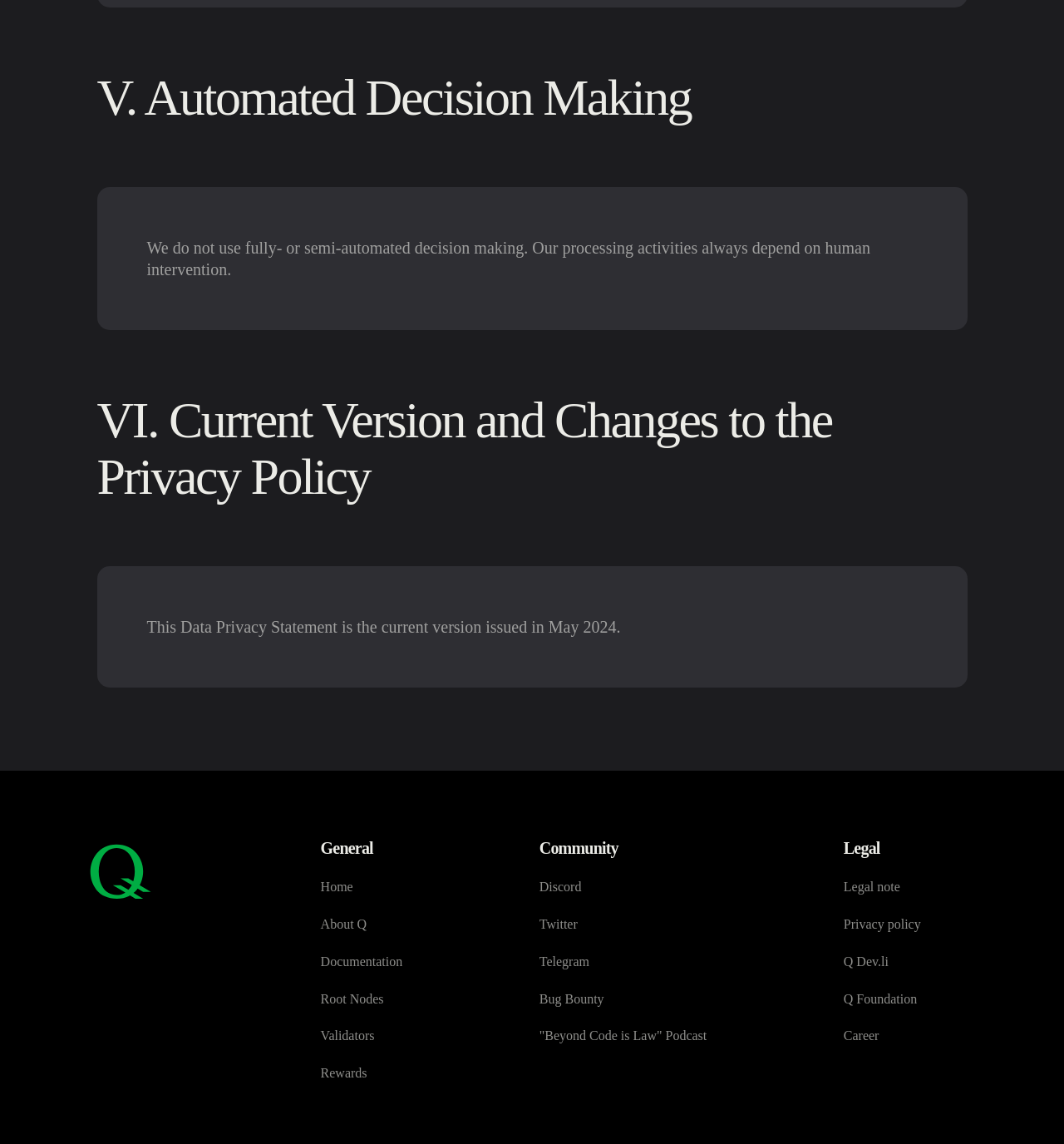What is the current version of the Data Privacy Statement?
Refer to the image and give a detailed response to the question.

The answer can be found in the section 'VI. Current Version and Changes to the Privacy Policy' where it is stated that 'This Data Privacy Statement is the current version issued in May 2024.'